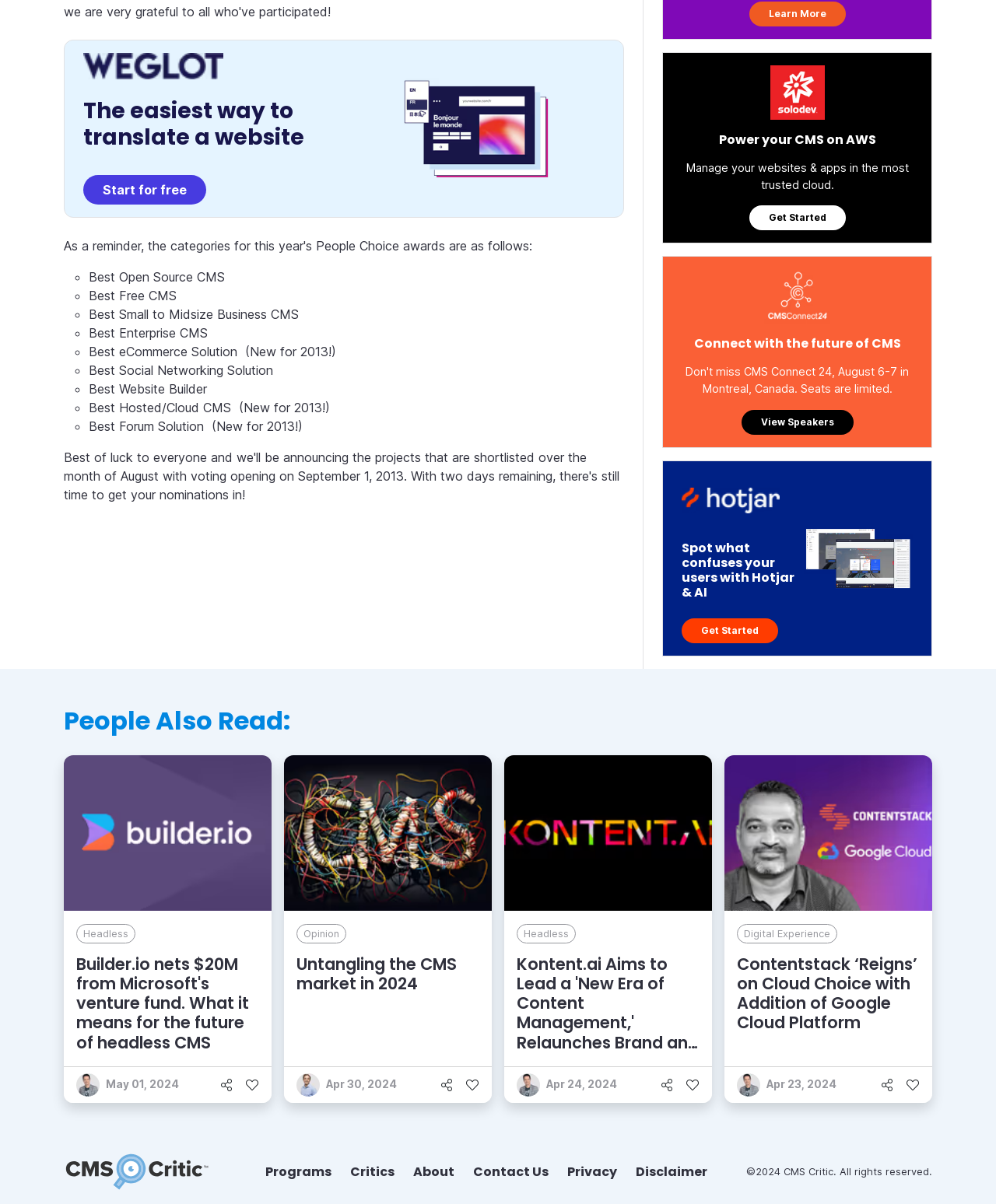Return the bounding box coordinates of the UI element that corresponds to this description: "parent_node: Programs aria-label="CMS Critic home"". The coordinates must be given as four float numbers in the range of 0 and 1, [left, top, right, bottom].

[0.064, 0.957, 0.236, 0.989]